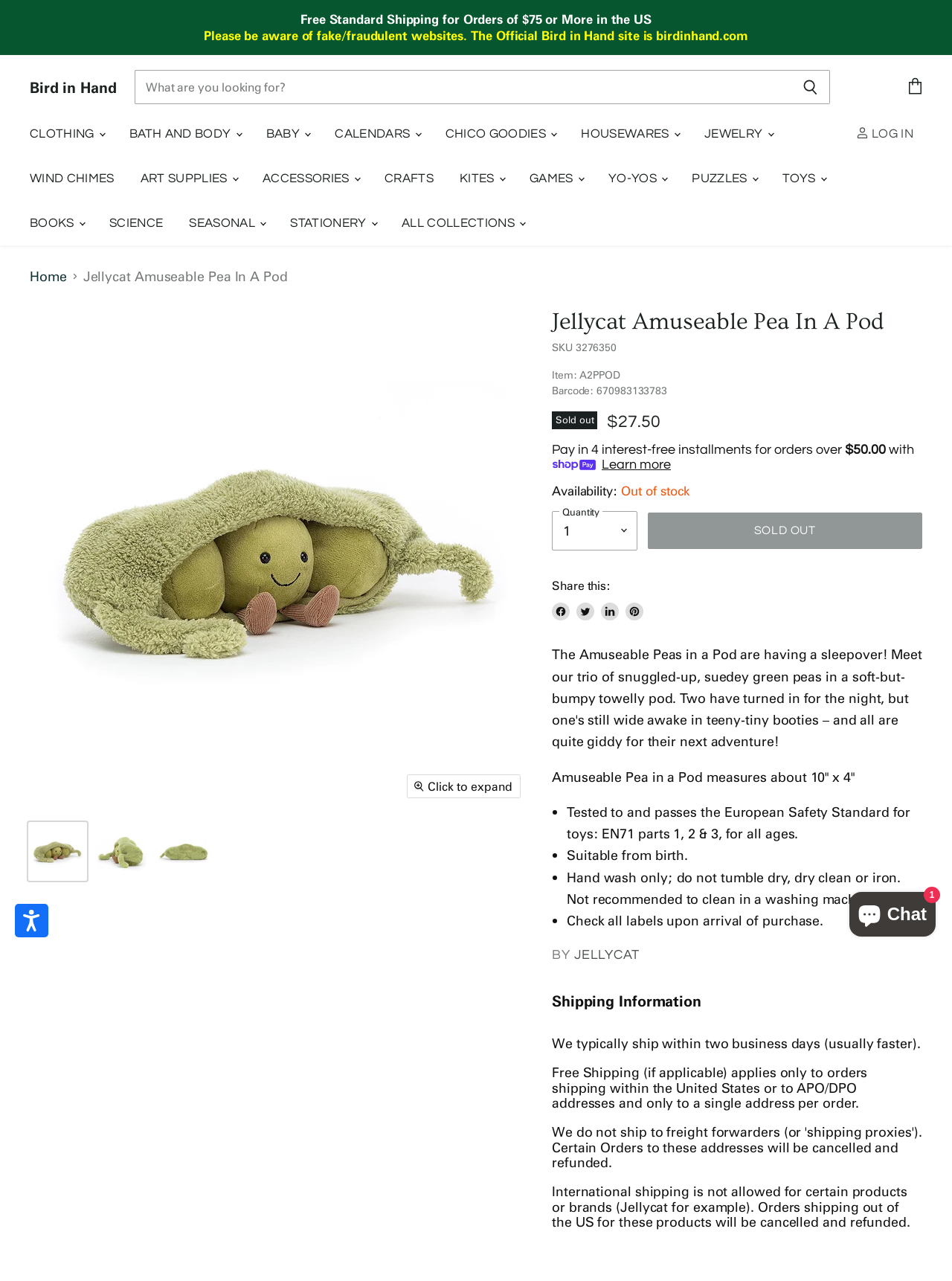Please study the image and answer the question comprehensively:
What is the price of the Jellycat Amuseable Pea In A Pod?

I found the price by looking at the product information section, where it says 'Pay in 4 interest-free installments for orders over $50.00 with Shop Pay' and '$27.50' is mentioned as the price.